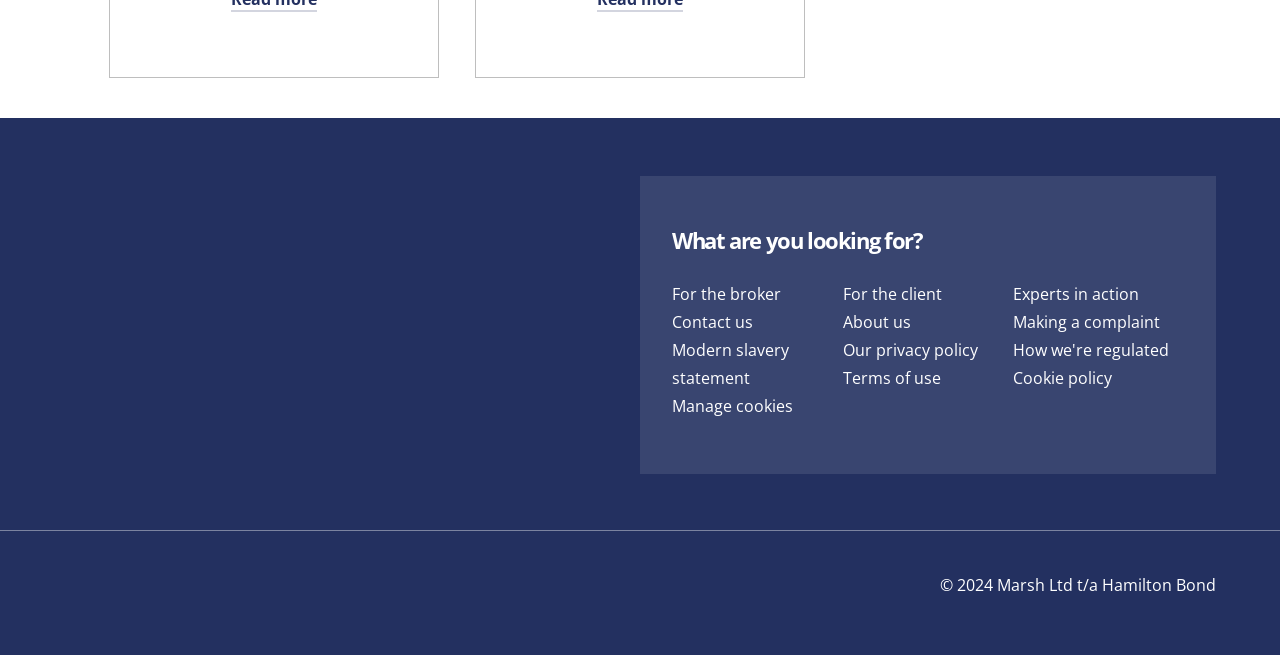Please identify the bounding box coordinates for the region that you need to click to follow this instruction: "Subscribe".

None